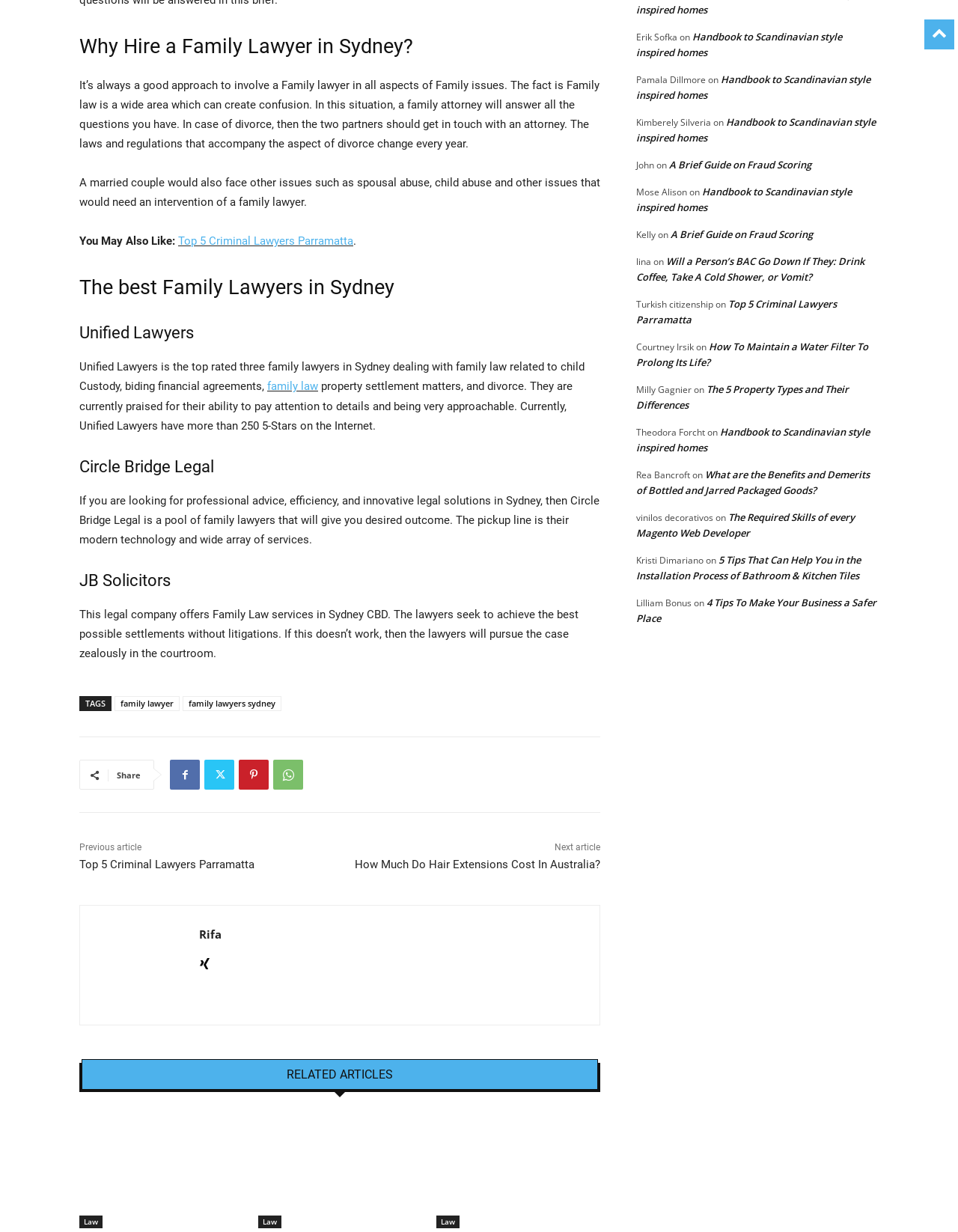Please answer the following question using a single word or phrase: 
What is one of the services offered by Unified Lawyers?

Child custody